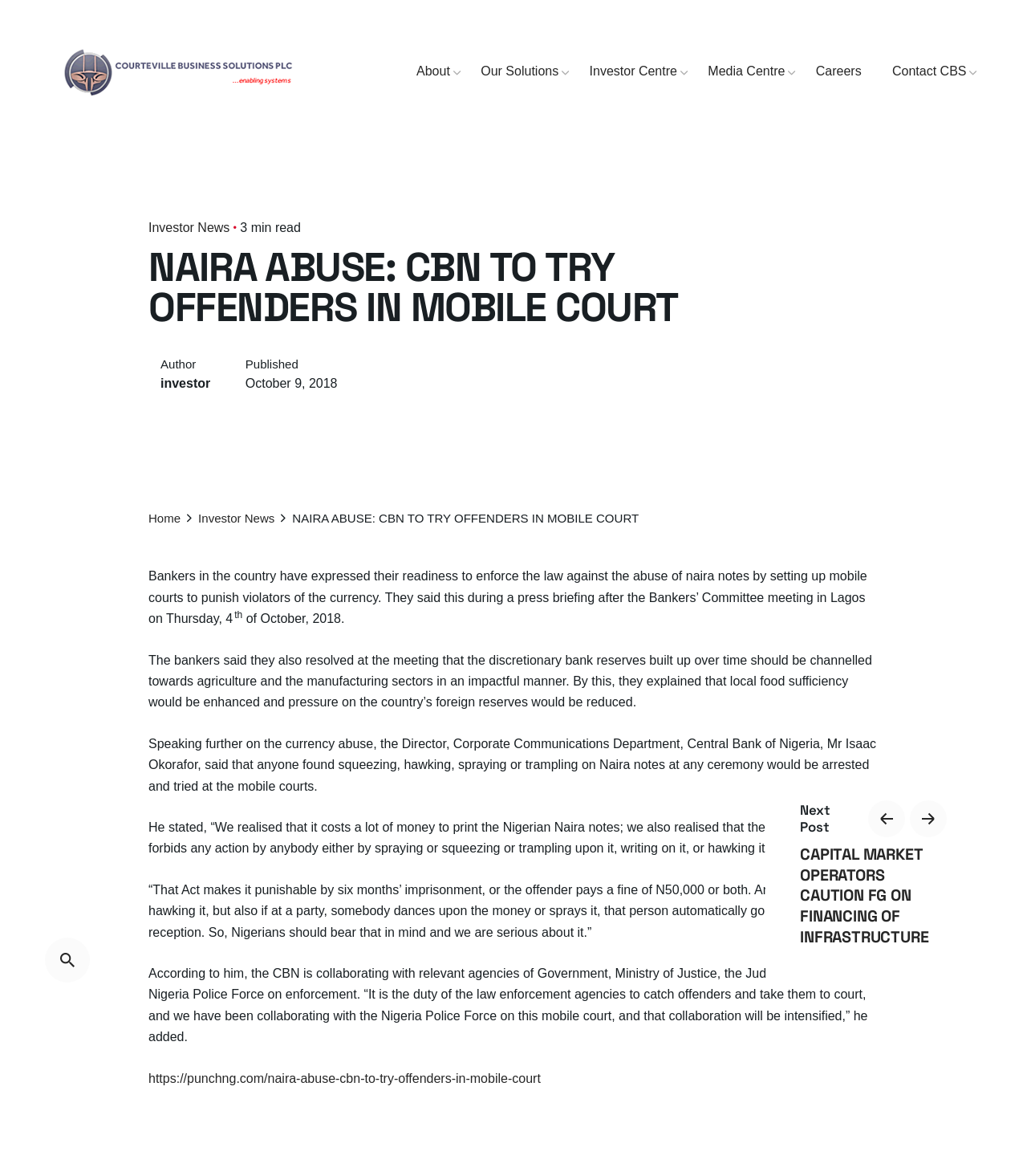Provide the bounding box coordinates of the section that needs to be clicked to accomplish the following instruction: "Read the article."

[0.285, 0.435, 0.622, 0.446]